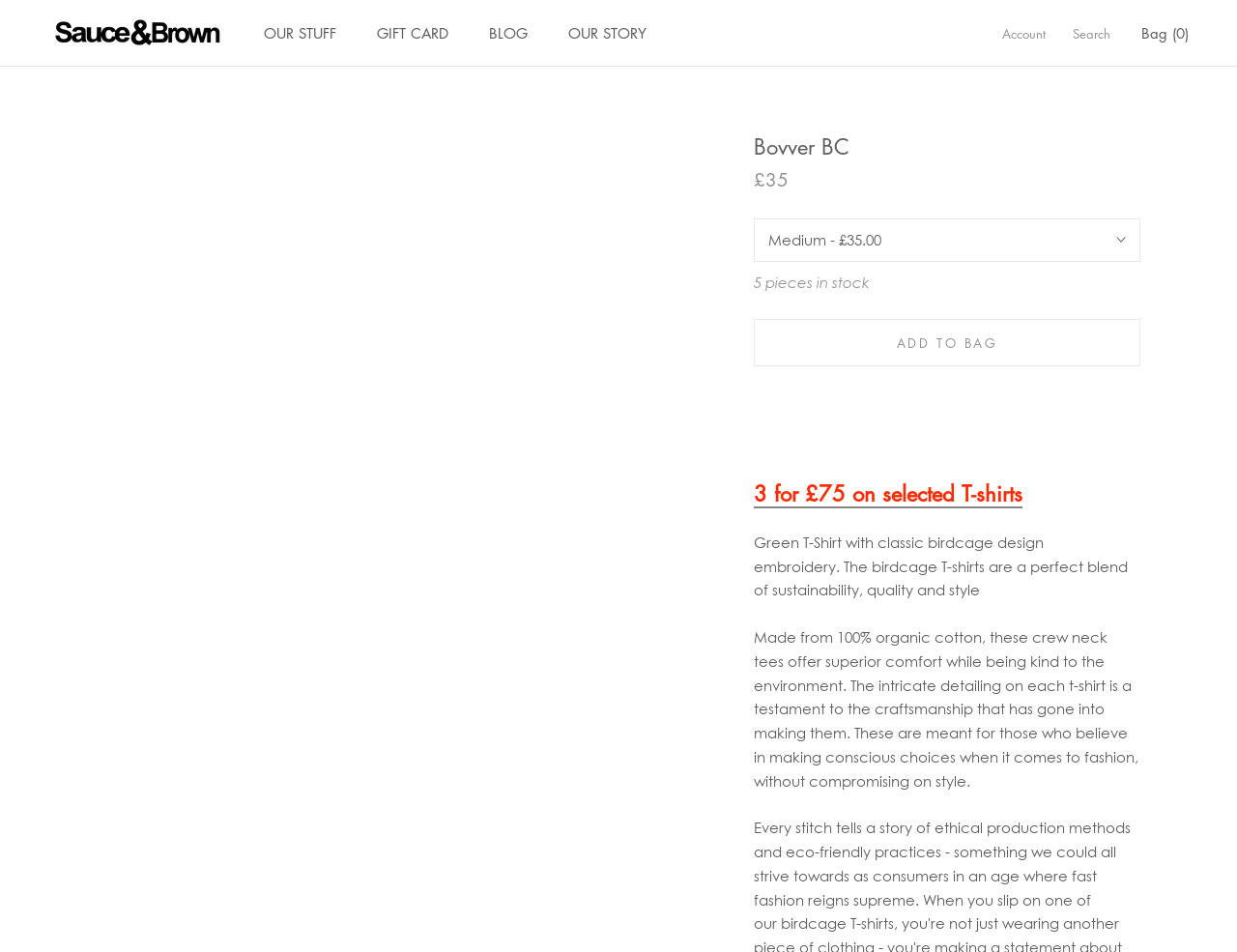Find the coordinates for the bounding box of the element with this description: "Add to bag".

[0.609, 0.335, 0.922, 0.385]